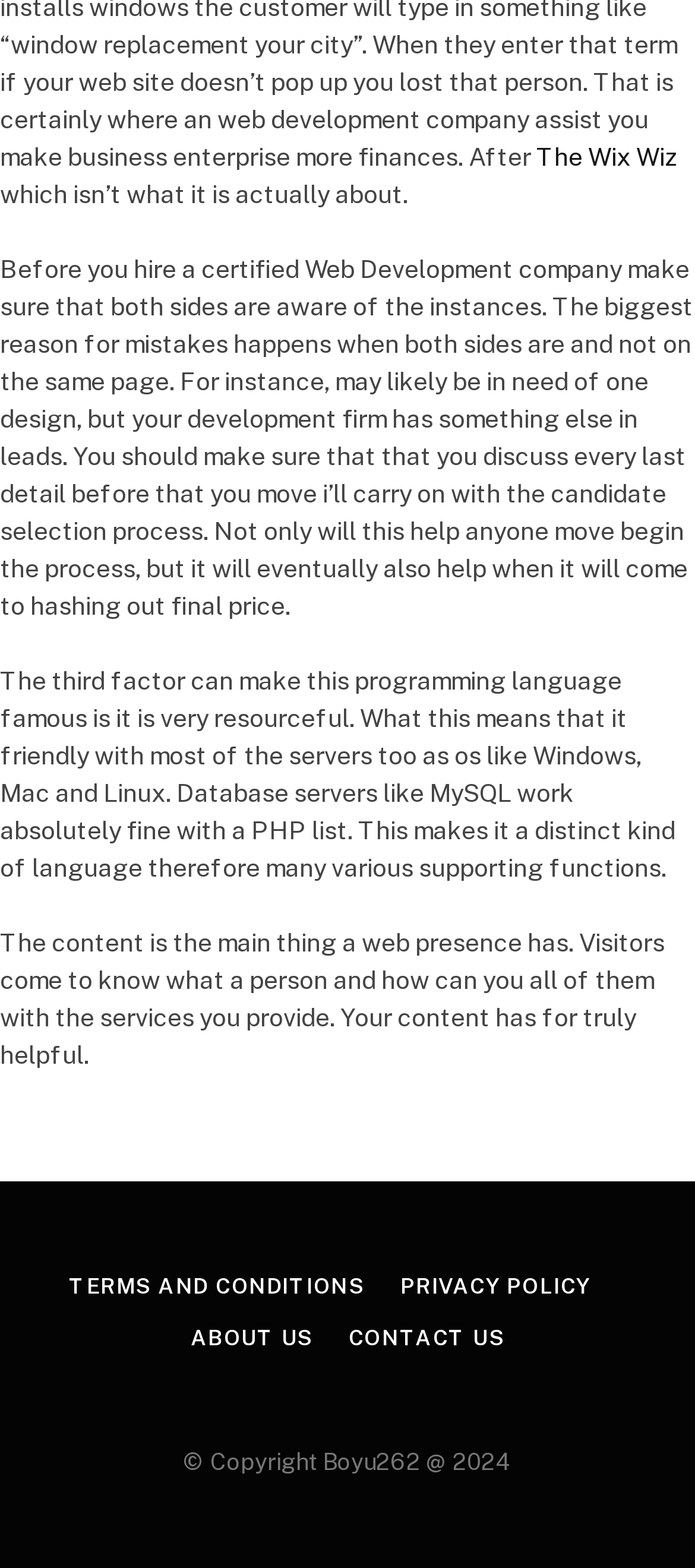Answer the question briefly using a single word or phrase: 
What is the importance of discussing details before hiring a web development company?

To avoid mistakes